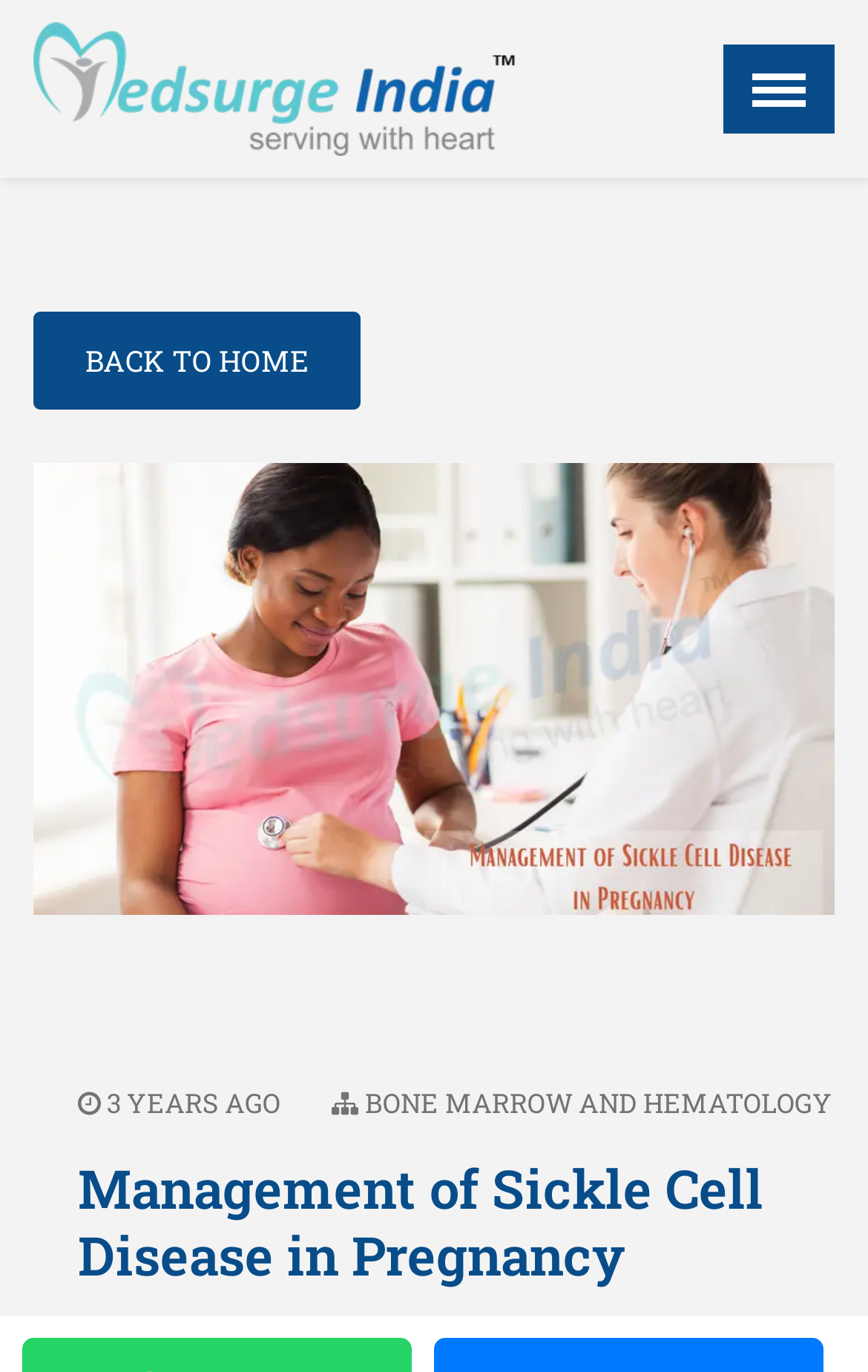Bounding box coordinates should be in the format (top-left x, top-left y, bottom-right x, bottom-right y) and all values should be floating point numbers between 0 and 1. Determine the bounding box coordinate for the UI element described as: News Flash Home

None